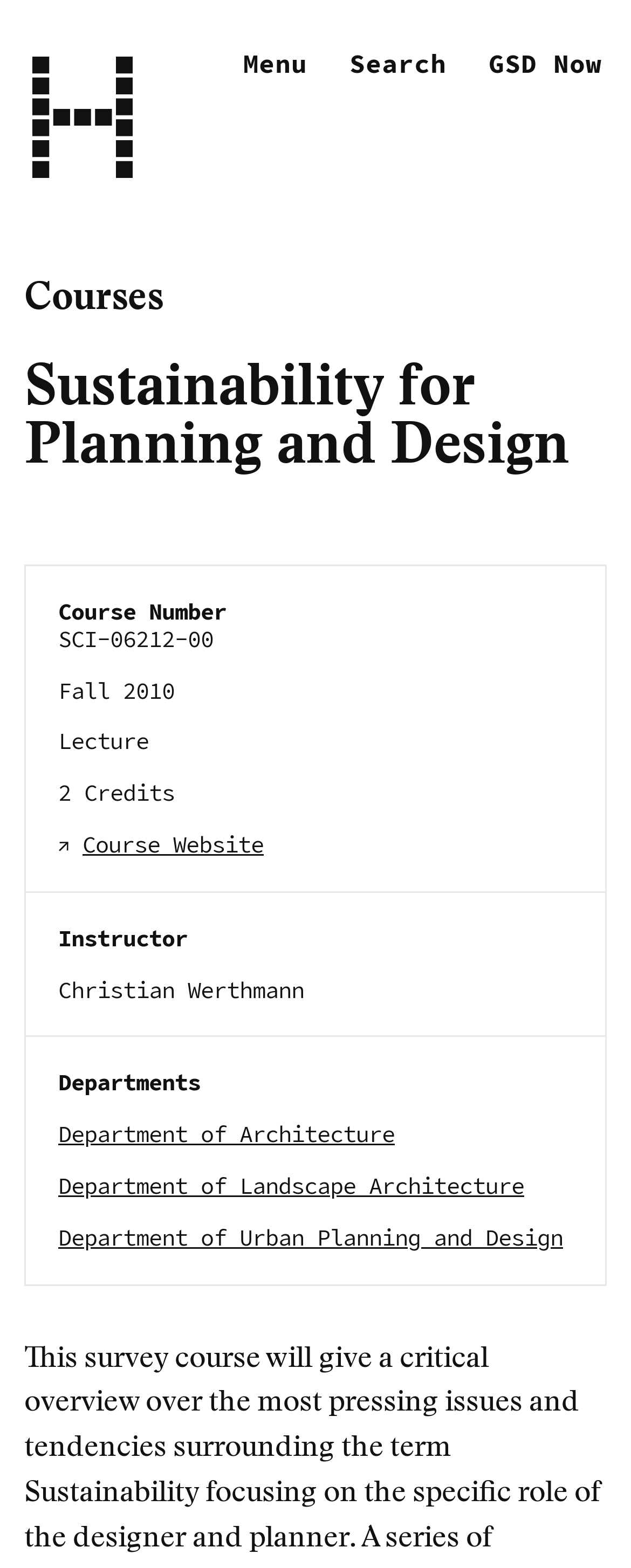Please give a short response to the question using one word or a phrase:
What is the course number?

SCI-06212-00